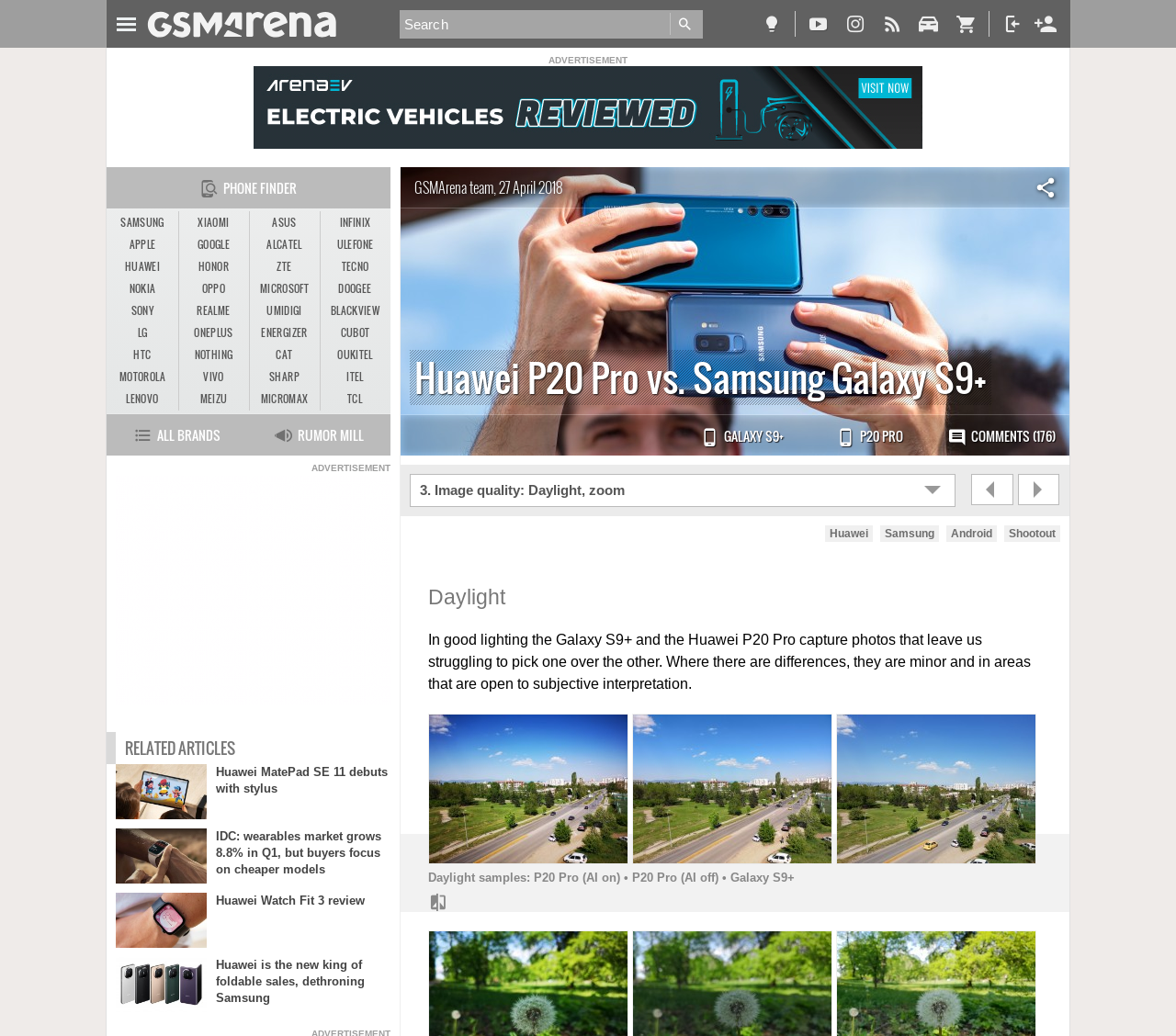Provide the bounding box coordinates of the section that needs to be clicked to accomplish the following instruction: "View daylight samples of Huawei P20 Pro."

[0.364, 0.689, 0.534, 0.84]